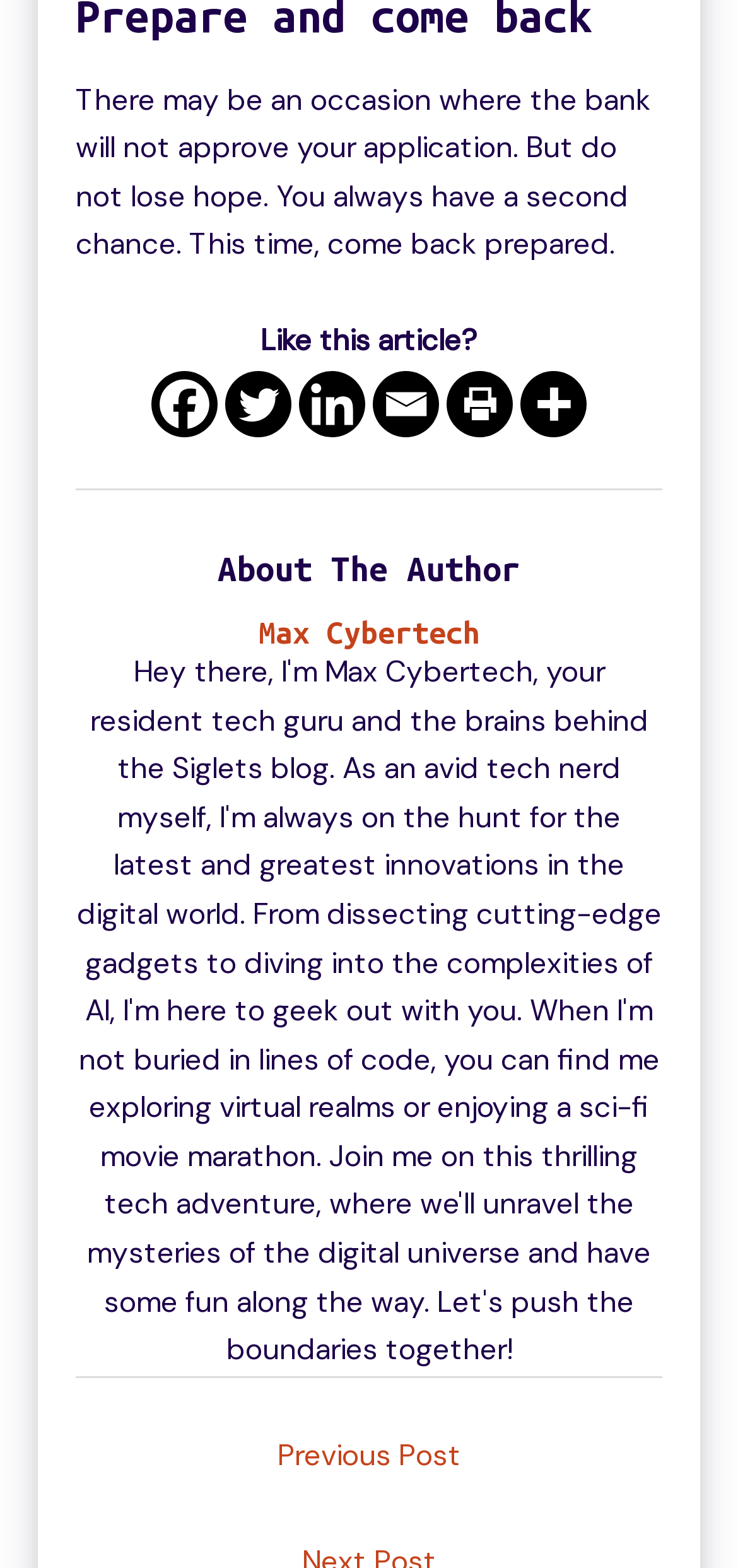Please find the bounding box coordinates of the section that needs to be clicked to achieve this instruction: "Go to previous post".

[0.122, 0.909, 0.878, 0.953]